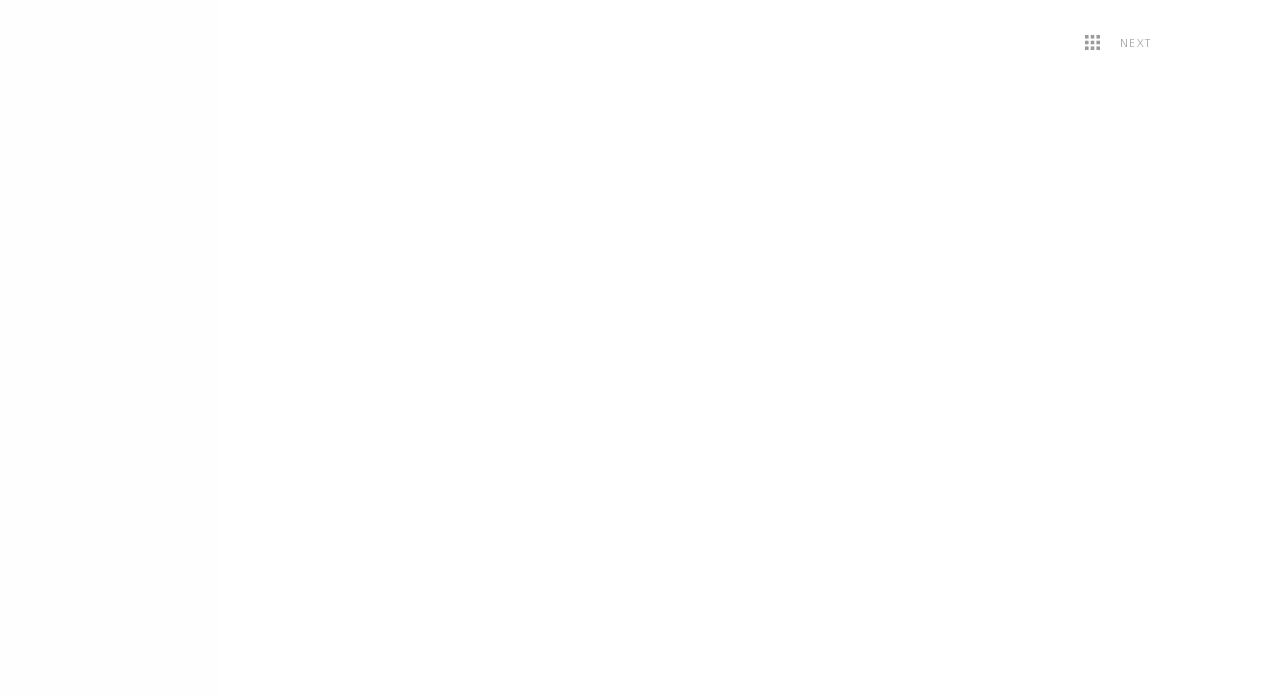What is the company name mentioned on the webpage?
Please look at the screenshot and answer in one word or a short phrase.

Atlantech S.r.l.